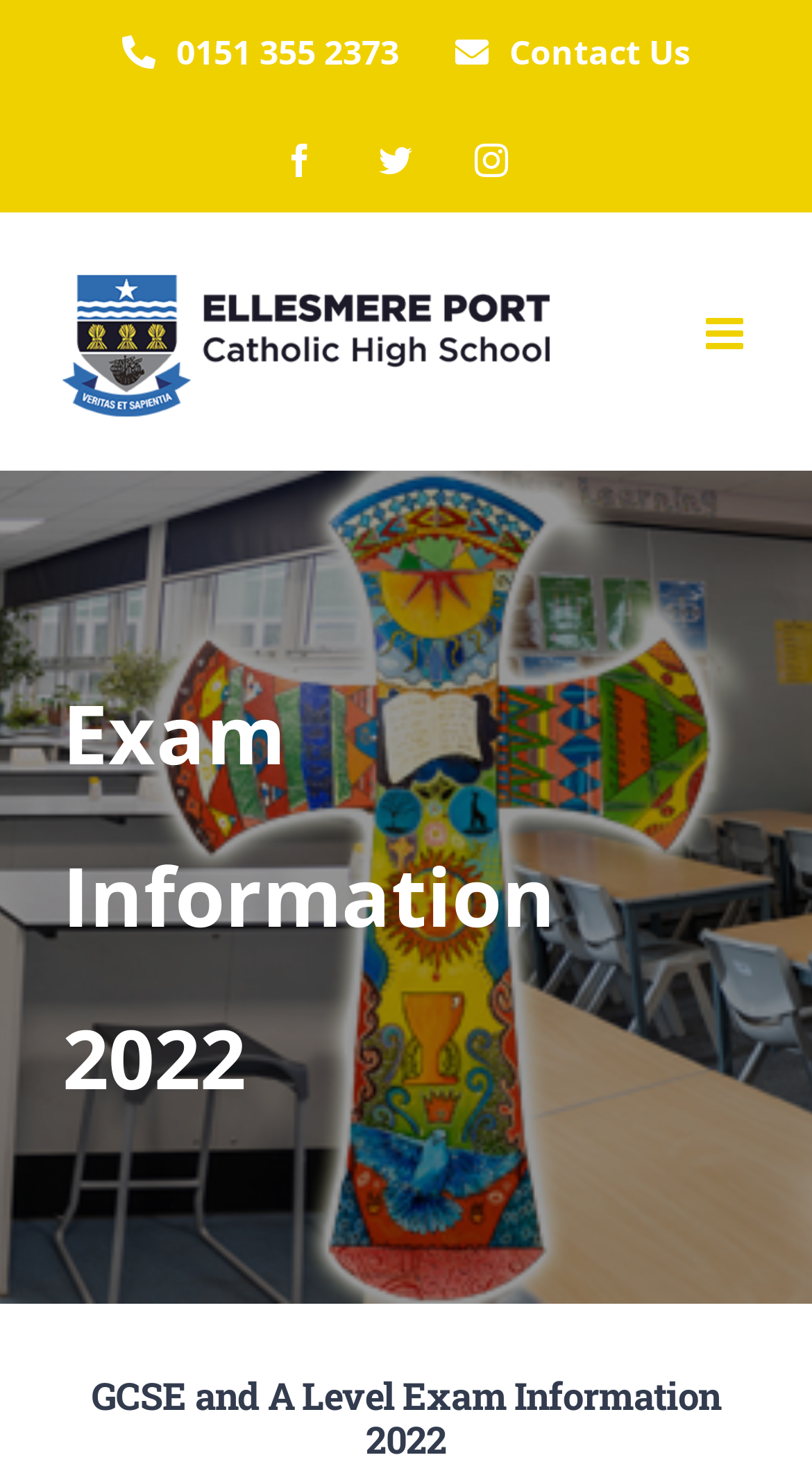Could you locate the bounding box coordinates for the section that should be clicked to accomplish this task: "View the III. Open Global System Science Conference".

None